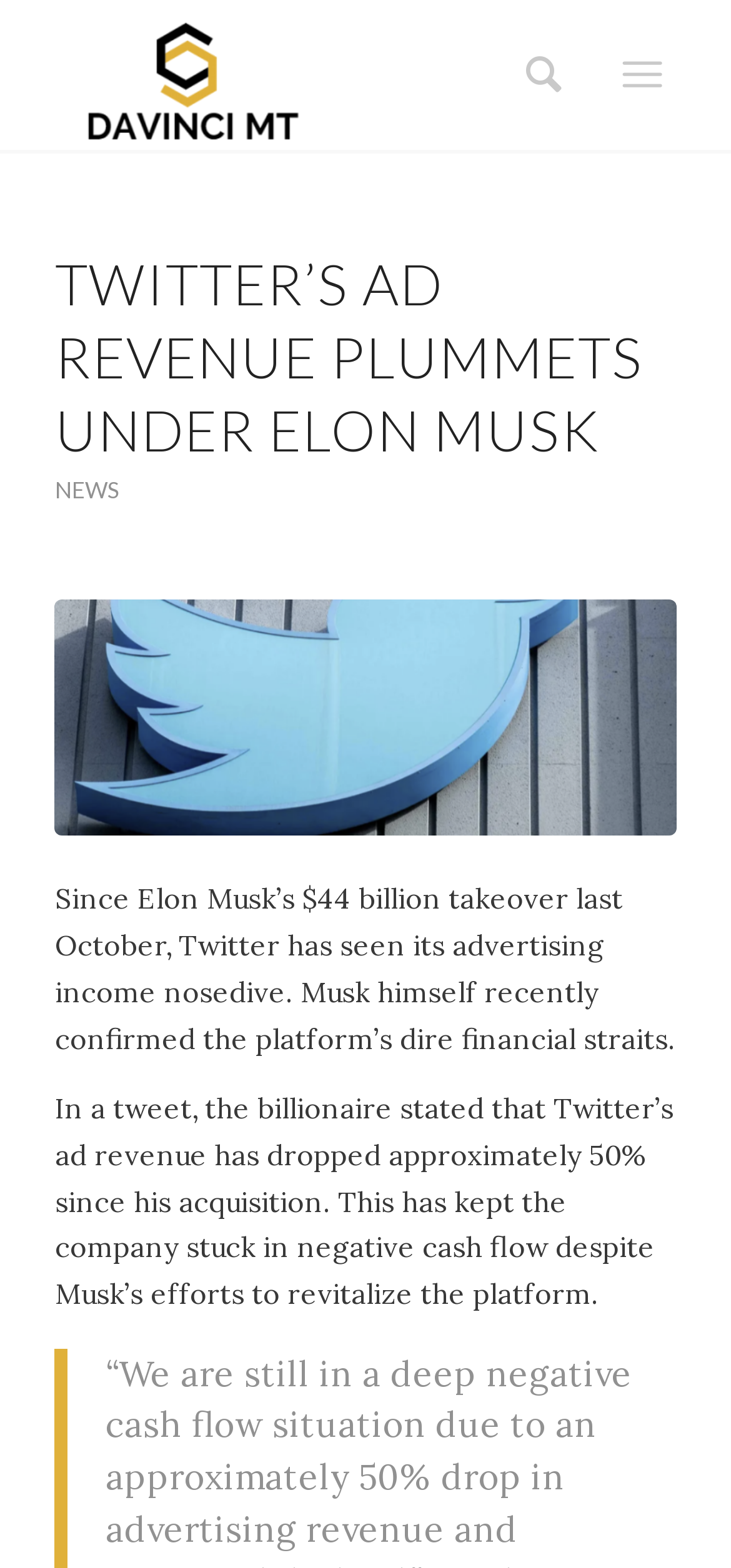Use a single word or phrase to respond to the question:
What is the current financial situation of Twitter?

Negative cash flow